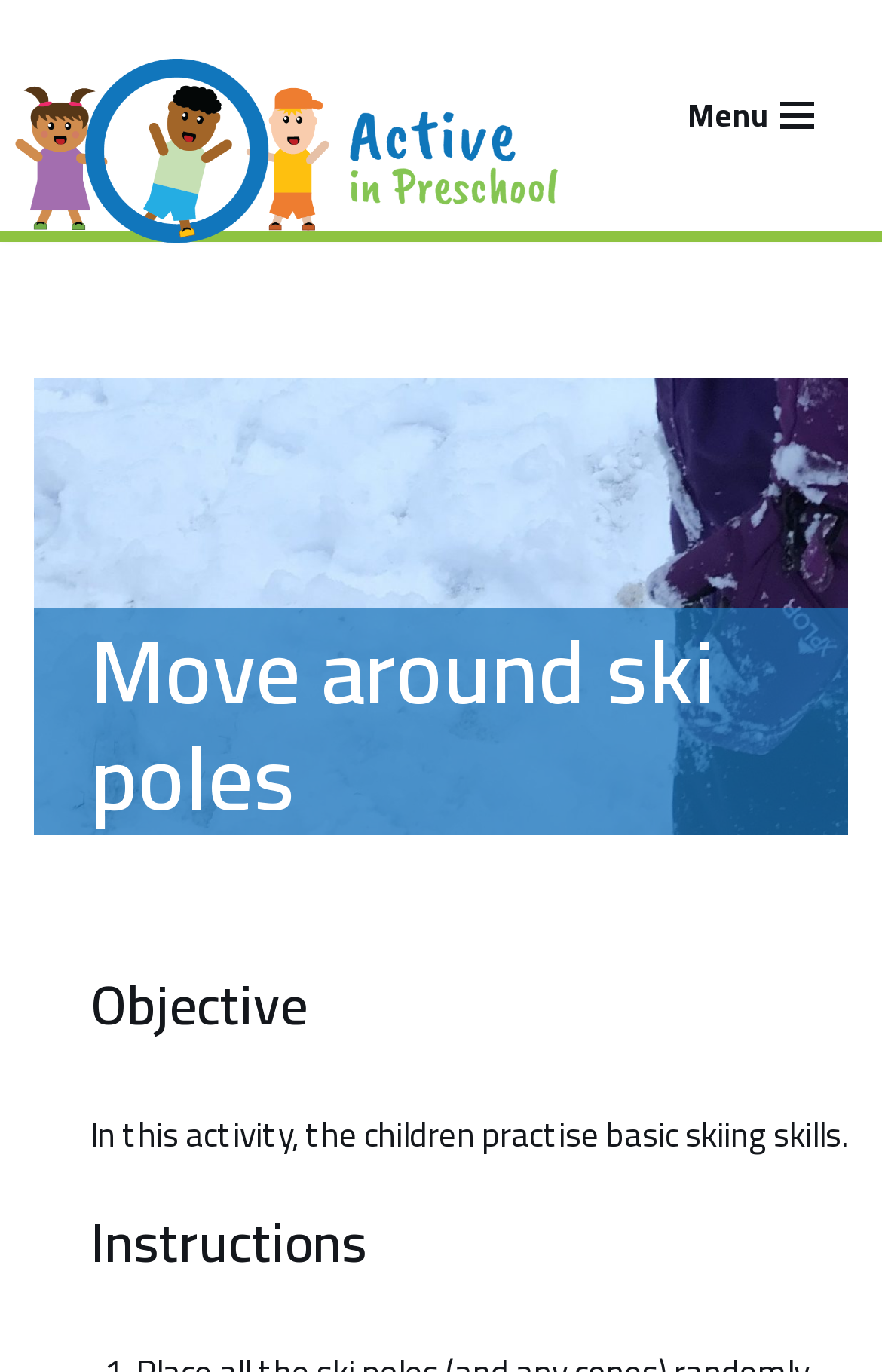Using the information from the screenshot, answer the following question thoroughly:
What is the position of the link 'Skip to content'?

Based on the bounding box coordinates [0.0, 0.053, 0.077, 0.086] of the link 'Skip to content', it can be inferred that the link is located at the top-left corner of the webpage.